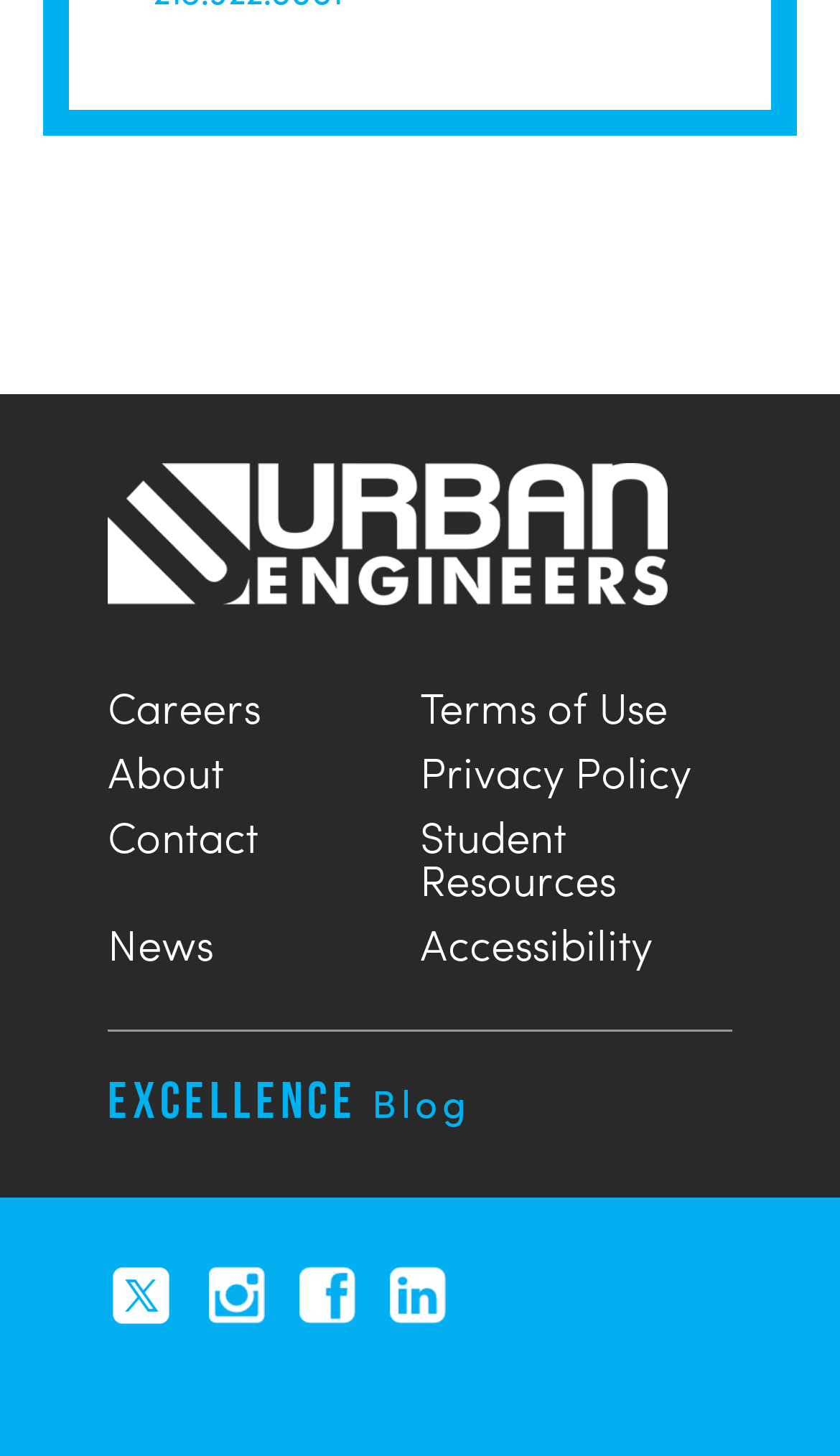Please find the bounding box coordinates of the element's region to be clicked to carry out this instruction: "go to the Excellence Blog".

[0.128, 0.737, 0.562, 0.774]